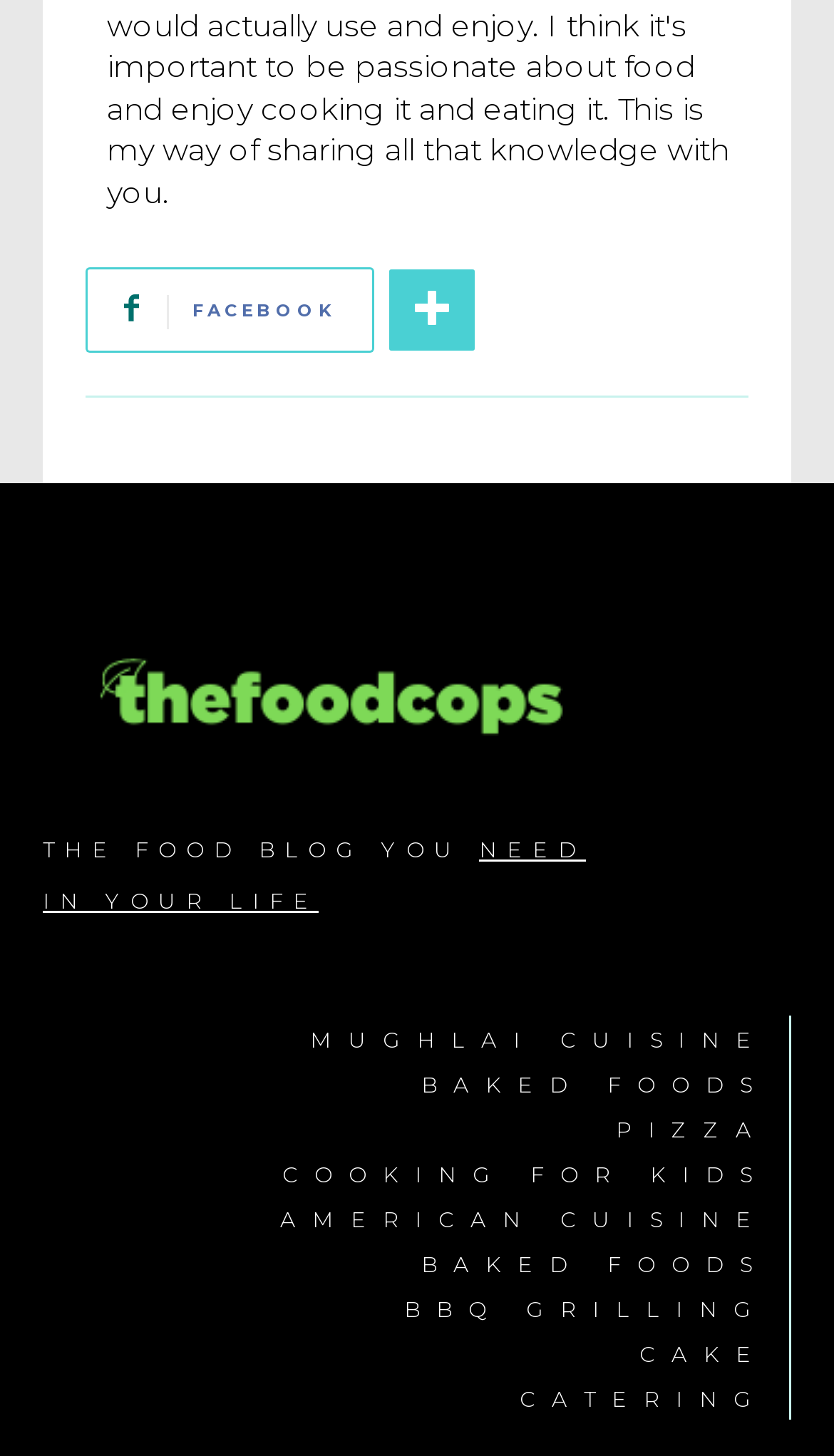What is the name of the blog?
Please look at the screenshot and answer in one word or a short phrase.

THE FOOD BLOG